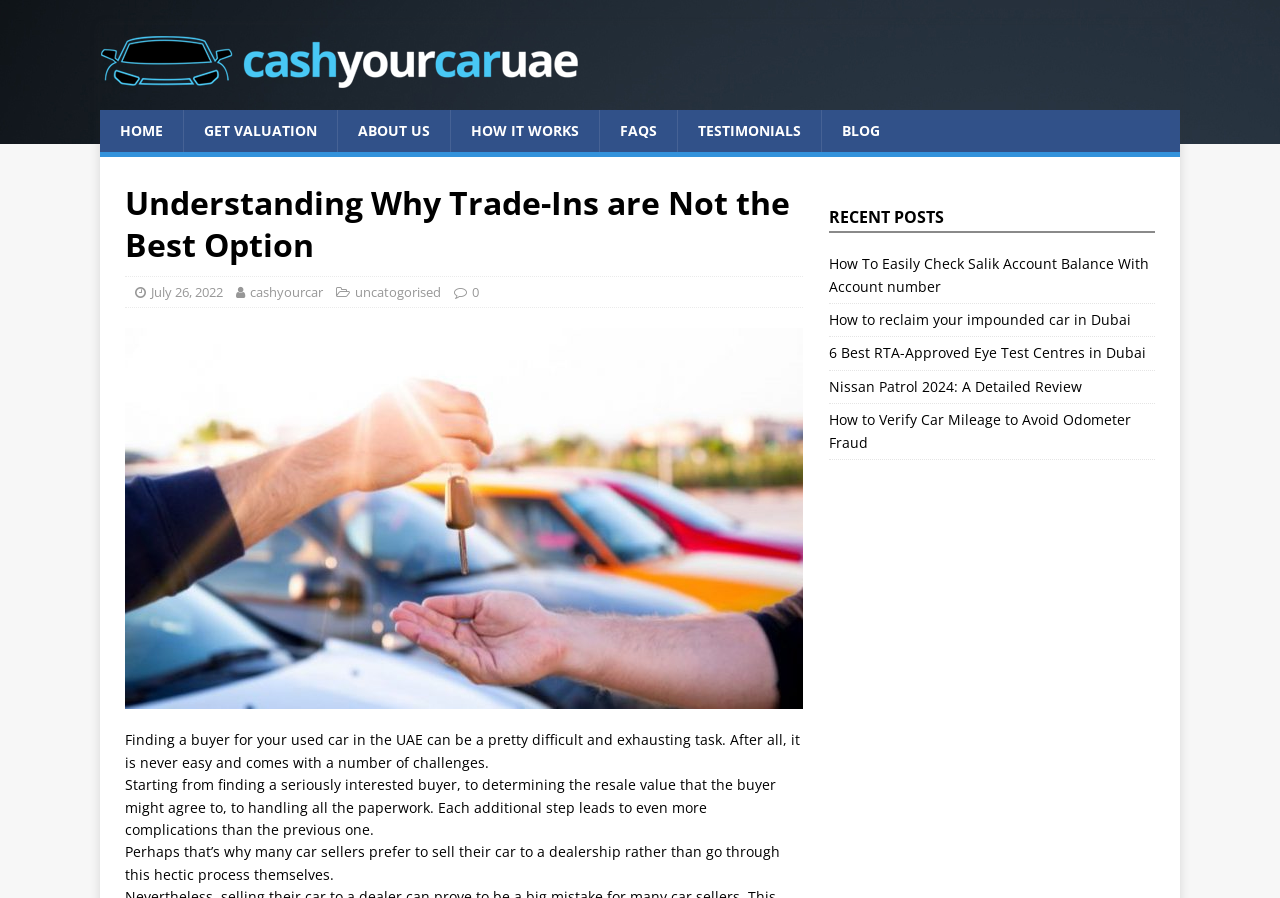What is the main topic of the blog post?
Make sure to answer the question with a detailed and comprehensive explanation.

The main topic of the blog post is trade-ins, which is evident from the heading 'Understanding Why Trade-Ins are Not the Best Option' and the image with the caption 'trade in'.